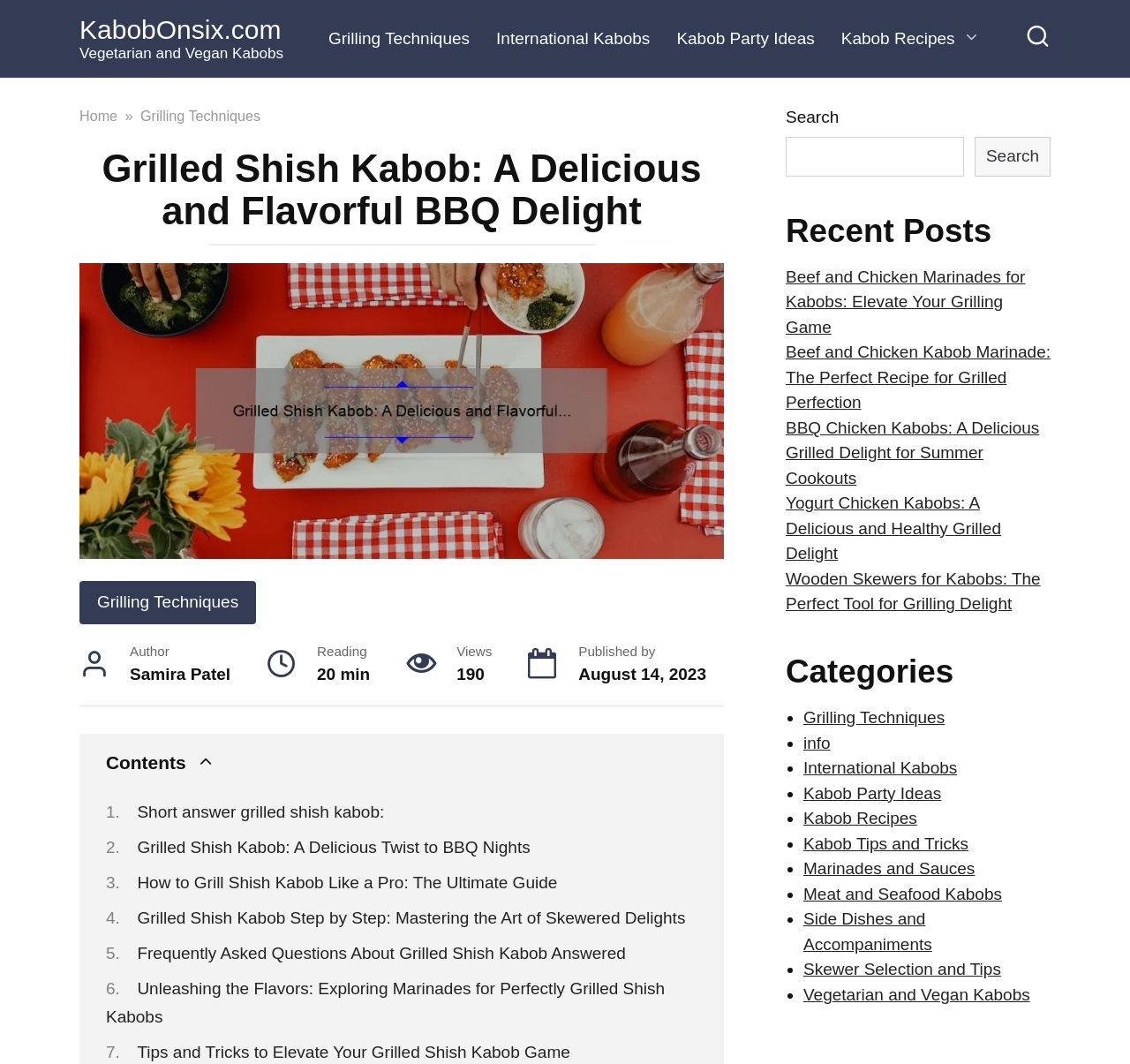Respond with a single word or short phrase to the following question: 
What is the estimated reading time of this article?

20 min